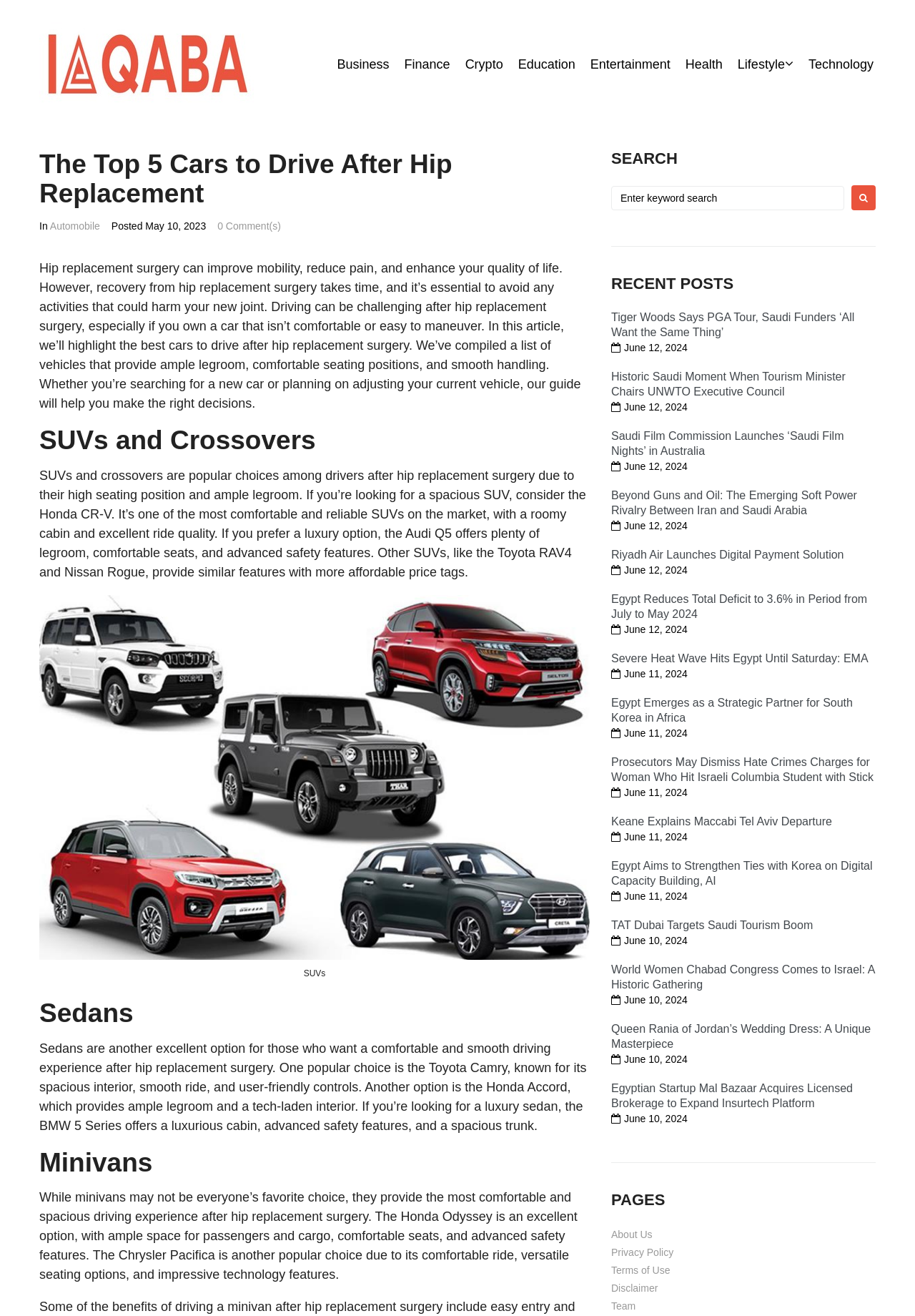Determine the bounding box coordinates of the element that should be clicked to execute the following command: "Check the recent posts".

[0.668, 0.209, 0.957, 0.222]